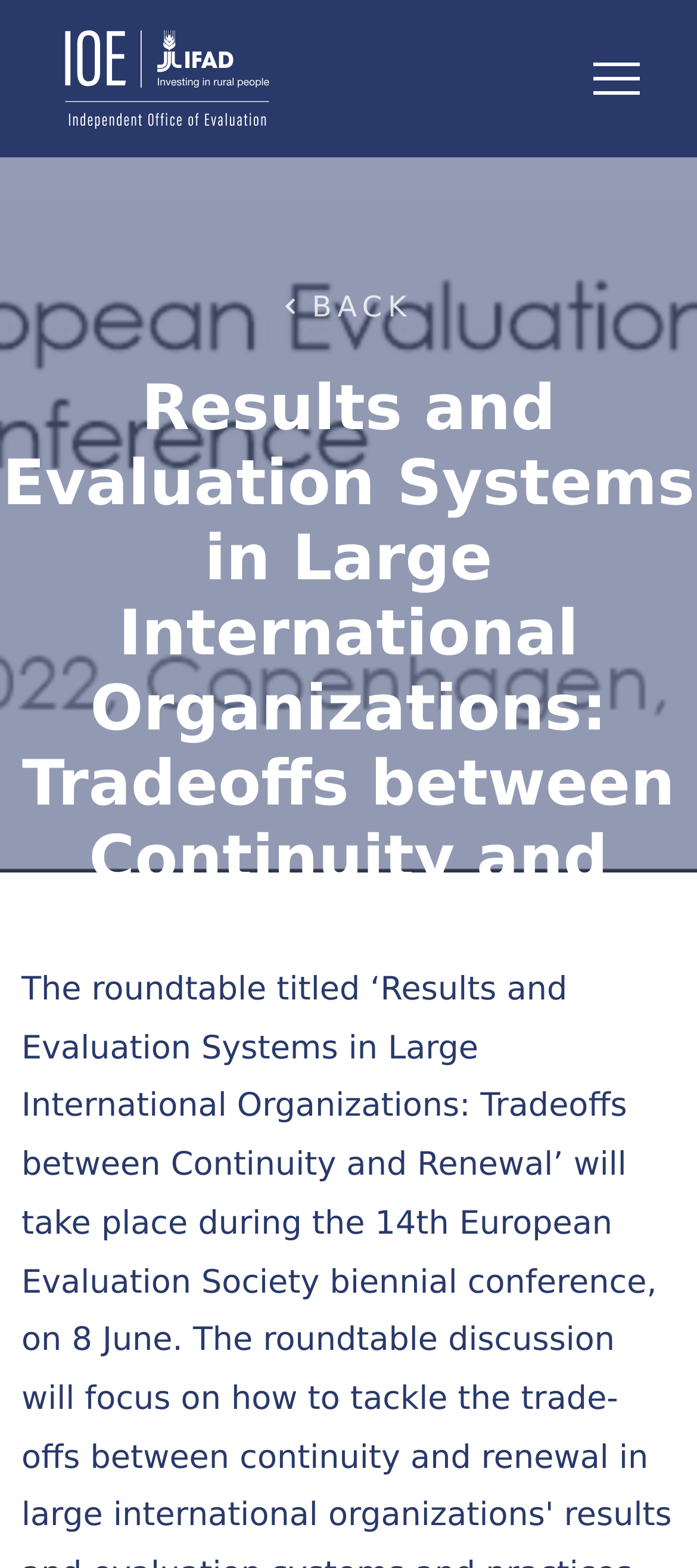What is the purpose of the button with an image?
Provide a concise answer using a single word or phrase based on the image.

Toggle navigation